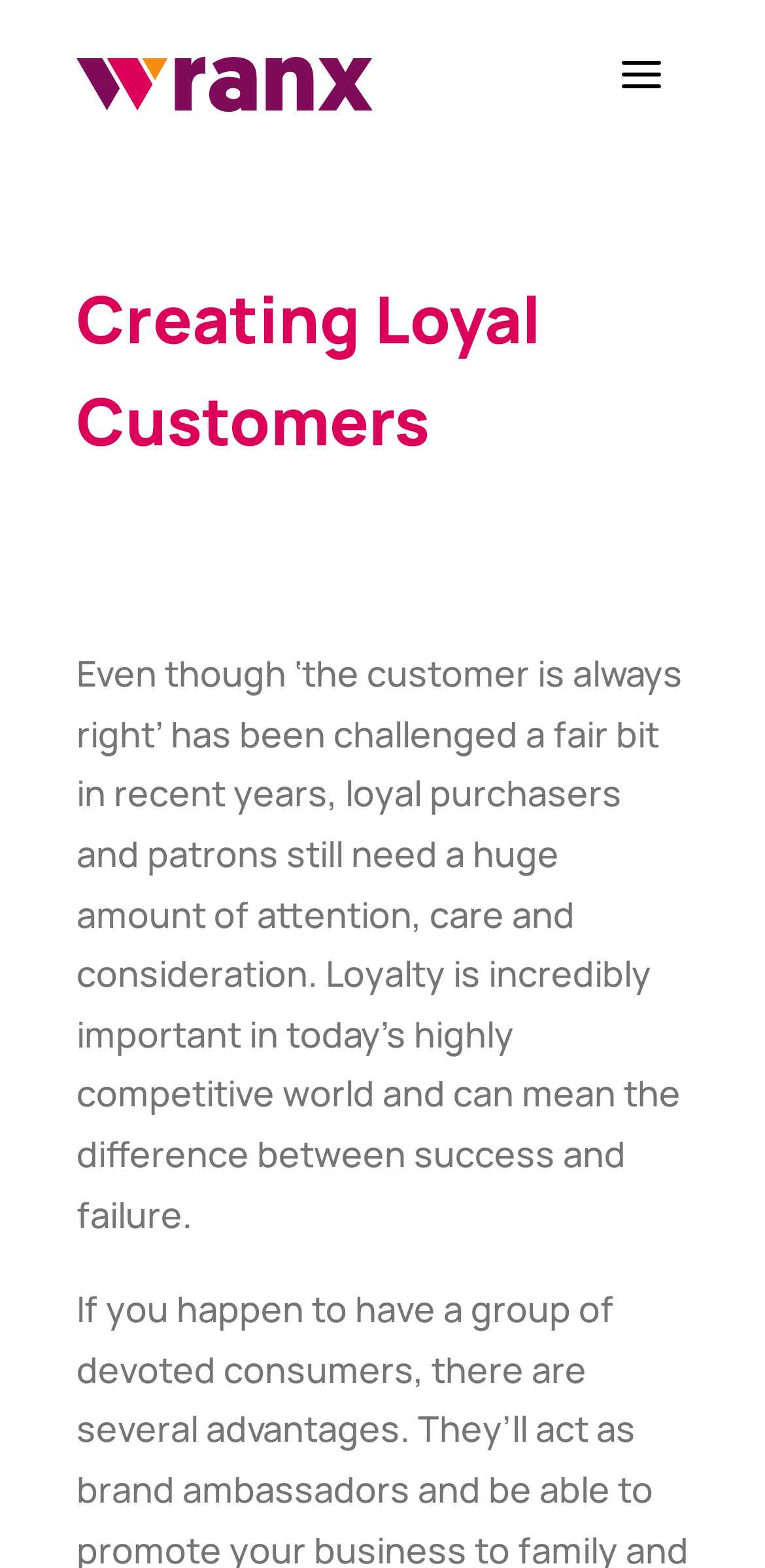Extract the main heading text from the webpage.

Creating Loyal Customers